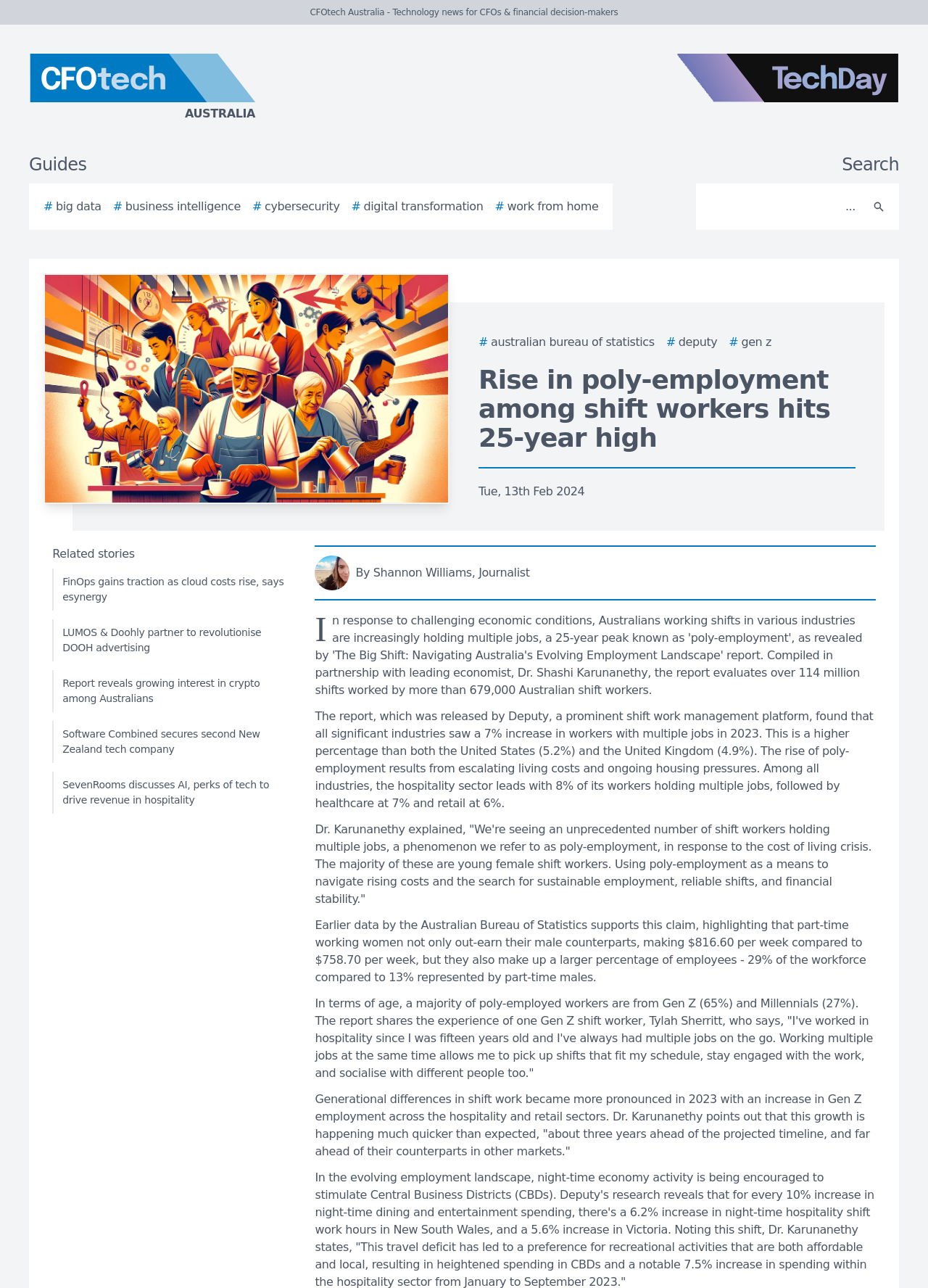What is the topic of the article?
Can you provide a detailed and comprehensive answer to the question?

The topic of the article can be inferred from the heading 'Rise in poly-employment among shift workers hits 25-year high' and the content of the article, which discusses the trend of shift workers taking on multiple jobs.